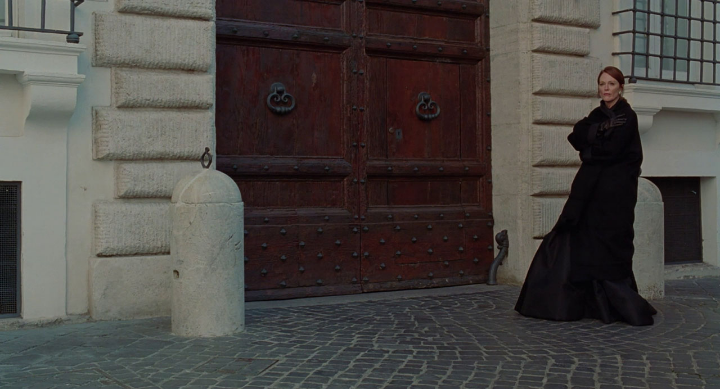Write a descriptive caption for the image, covering all notable aspects.

In this evocative scene, a woman elegantly dressed in a striking black garment stands poised outside a grand, ornately carved wooden door. The door's rich texture and large metal fixtures suggest a historical building, adding to the atmosphere of intrigue. Flanking the entrance, two substantial stone pillars create a sense of stability and structure, while the cobblestone path beneath her feet adds a rustic charm to the setting. The woman's expression and posture suggest a moment of contemplation or connection to the surroundings, hinting at a narrative that deepens the viewer's curiosity. The overall composition beautifully balances elegance and history, inviting viewers to delve into the story behind this striking image.